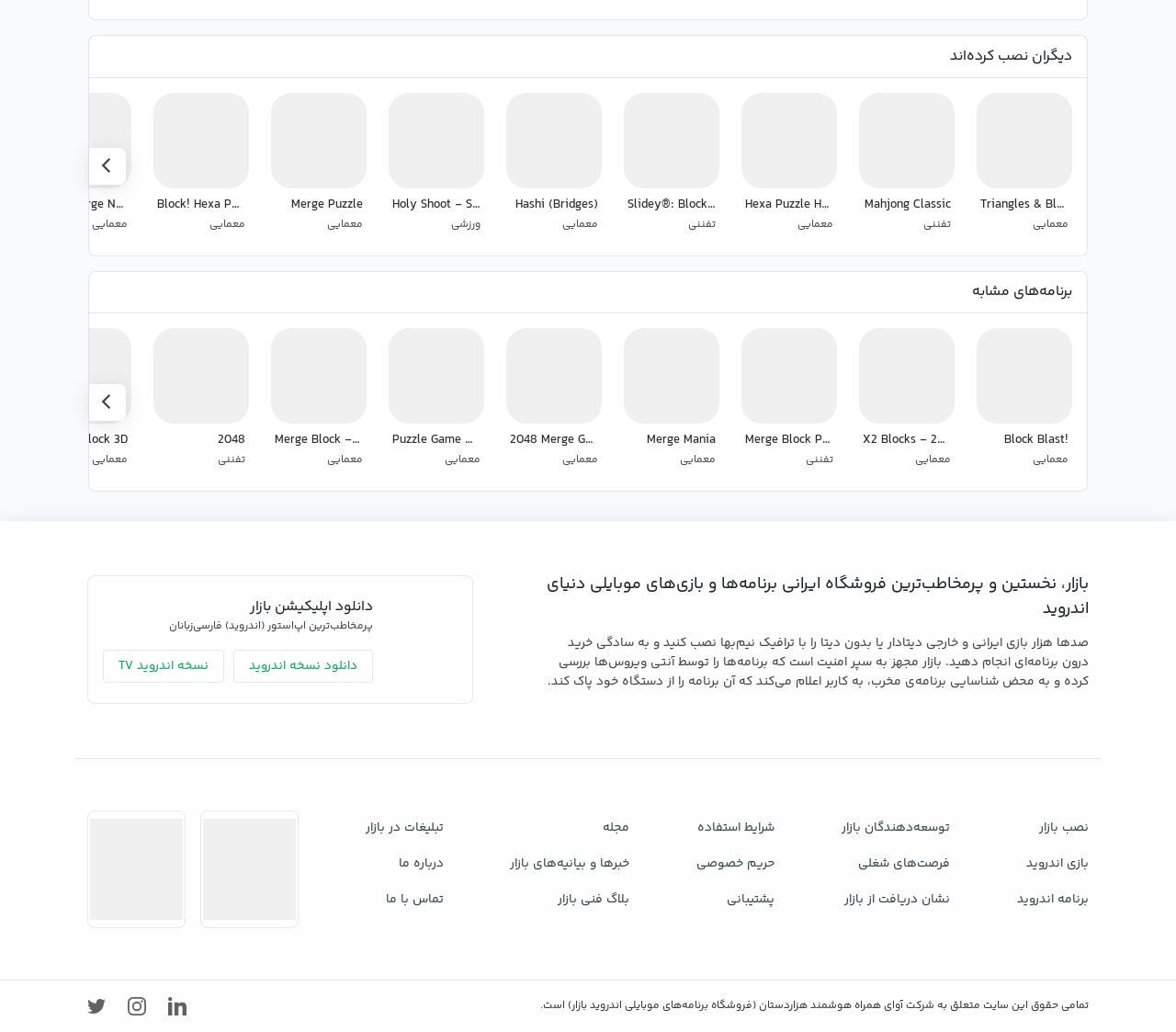Please determine the bounding box coordinates of the clickable area required to carry out the following instruction: "download the android app". The coordinates must be four float numbers between 0 and 1, represented as [left, top, right, bottom].

[0.212, 0.577, 0.317, 0.599]